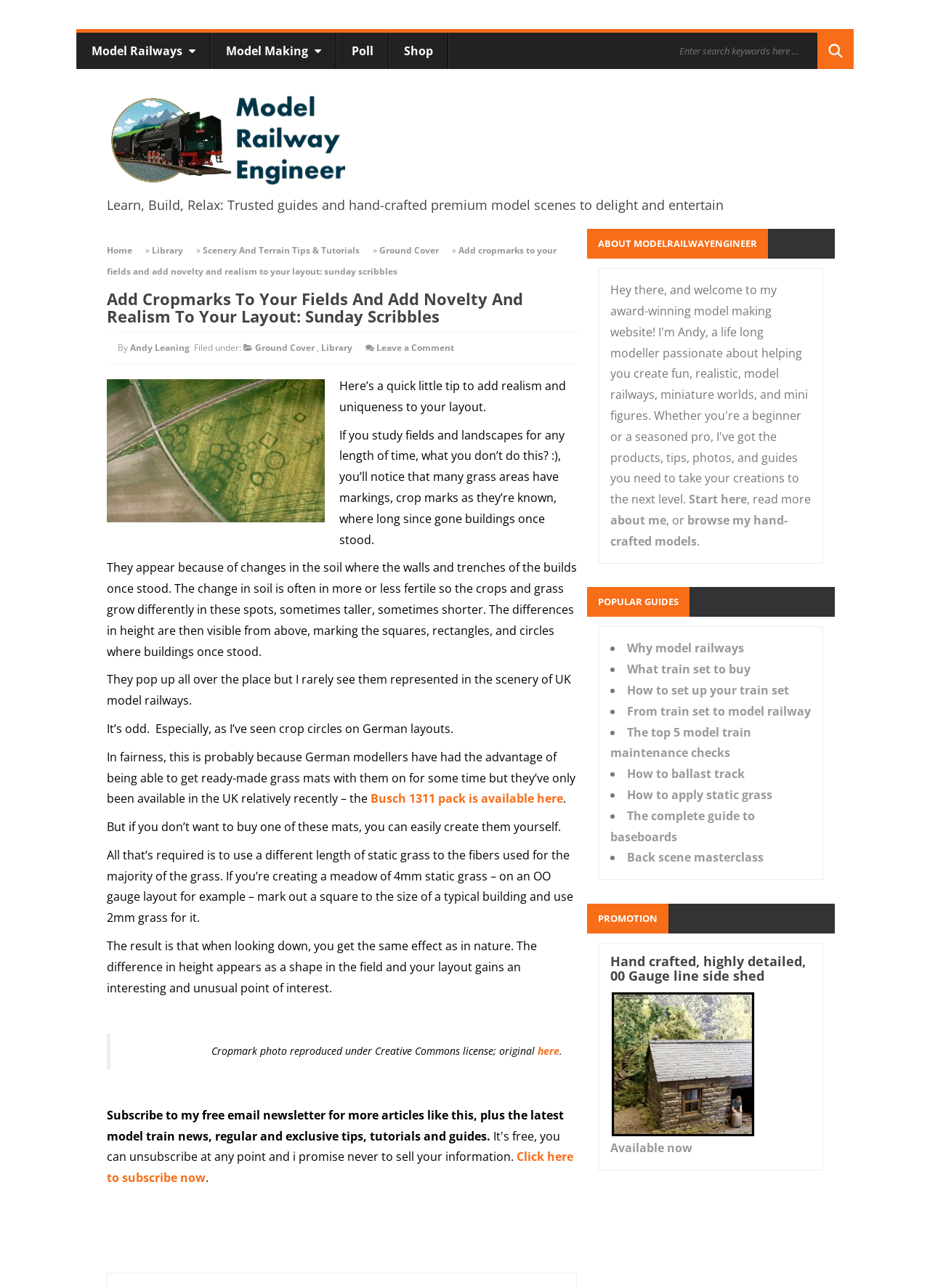Identify the bounding box coordinates of the region that needs to be clicked to carry out this instruction: "Click on the 'Scenery And Terrain Tips & Tutorials' link". Provide these coordinates as four float numbers ranging from 0 to 1, i.e., [left, top, right, bottom].

[0.218, 0.19, 0.387, 0.199]